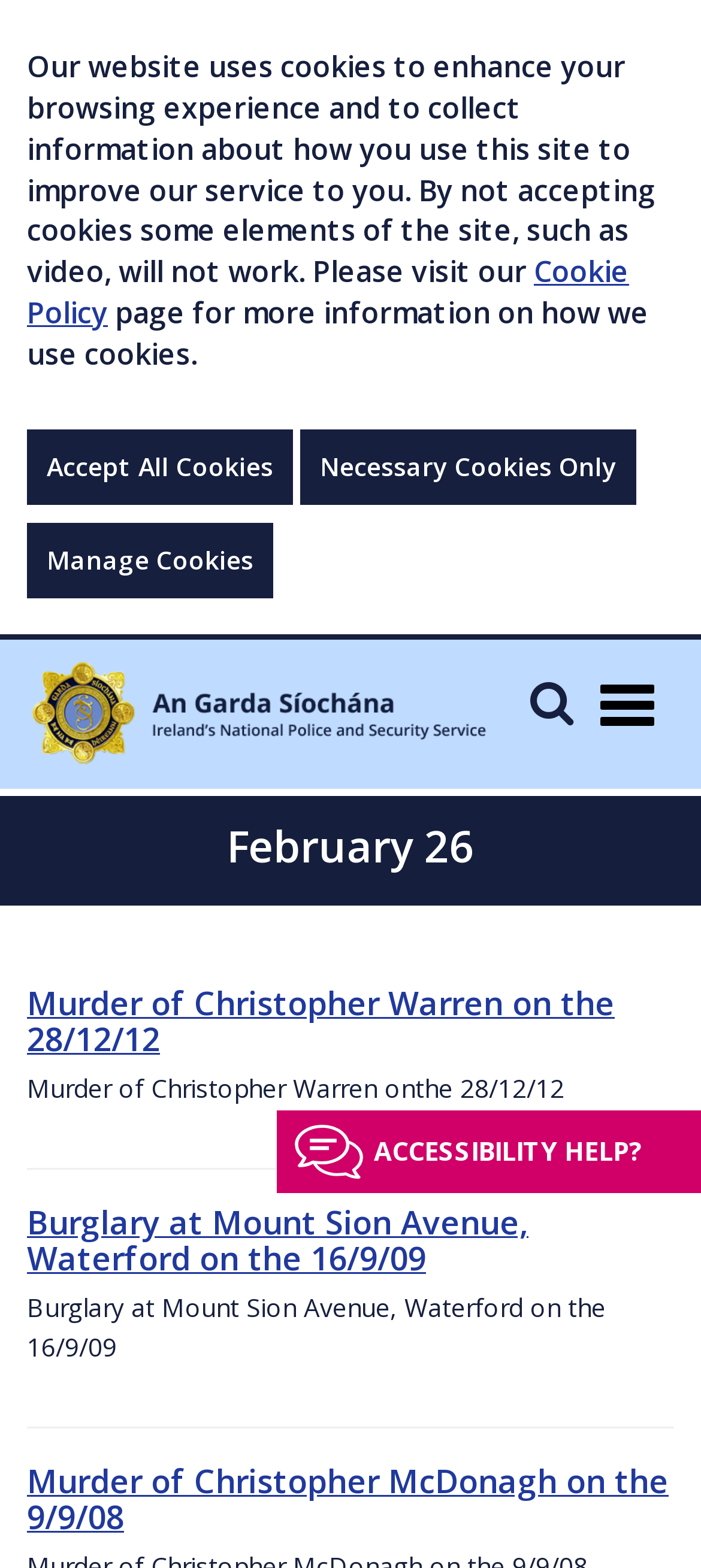What is the location mentioned in the second crime case?
Using the visual information, reply with a single word or short phrase.

Mount Sion Avenue, Waterford